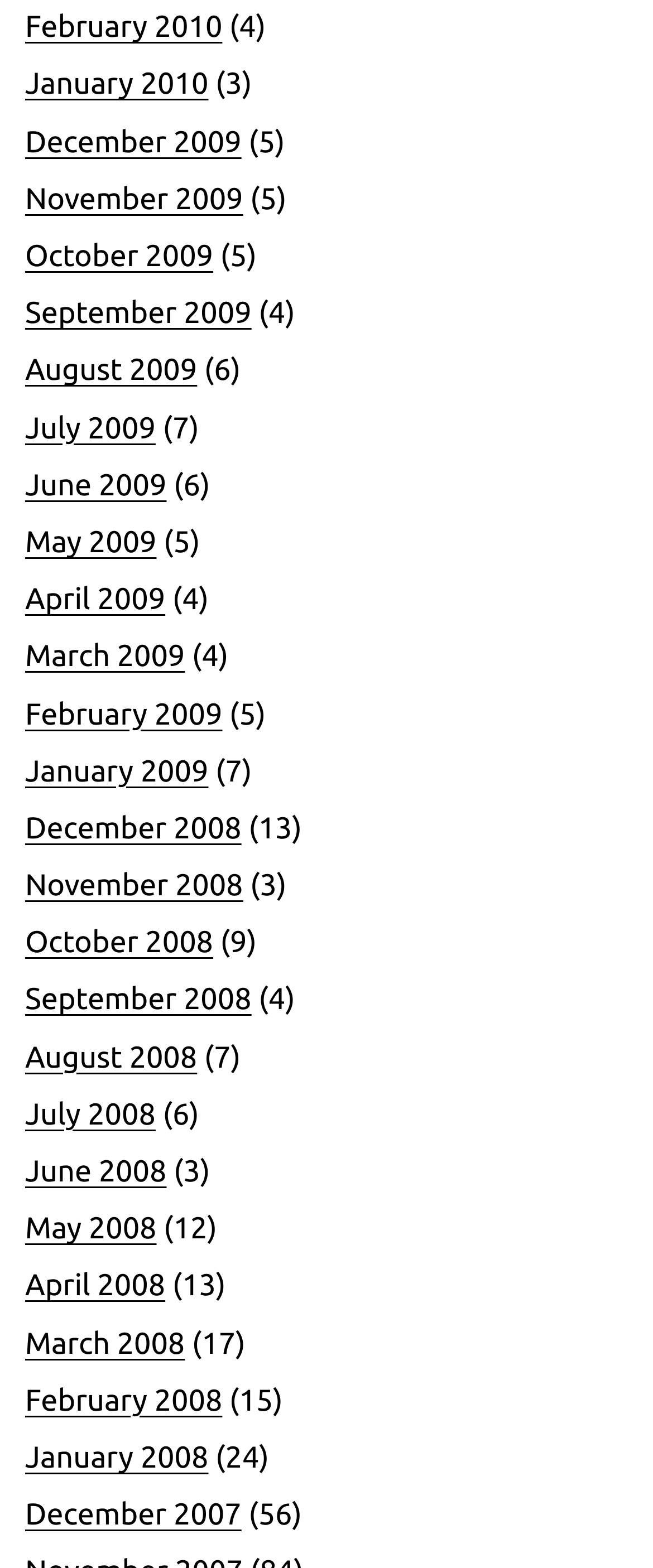Pinpoint the bounding box coordinates of the clickable element to carry out the following instruction: "Access November 2009 archives."

[0.038, 0.116, 0.372, 0.138]